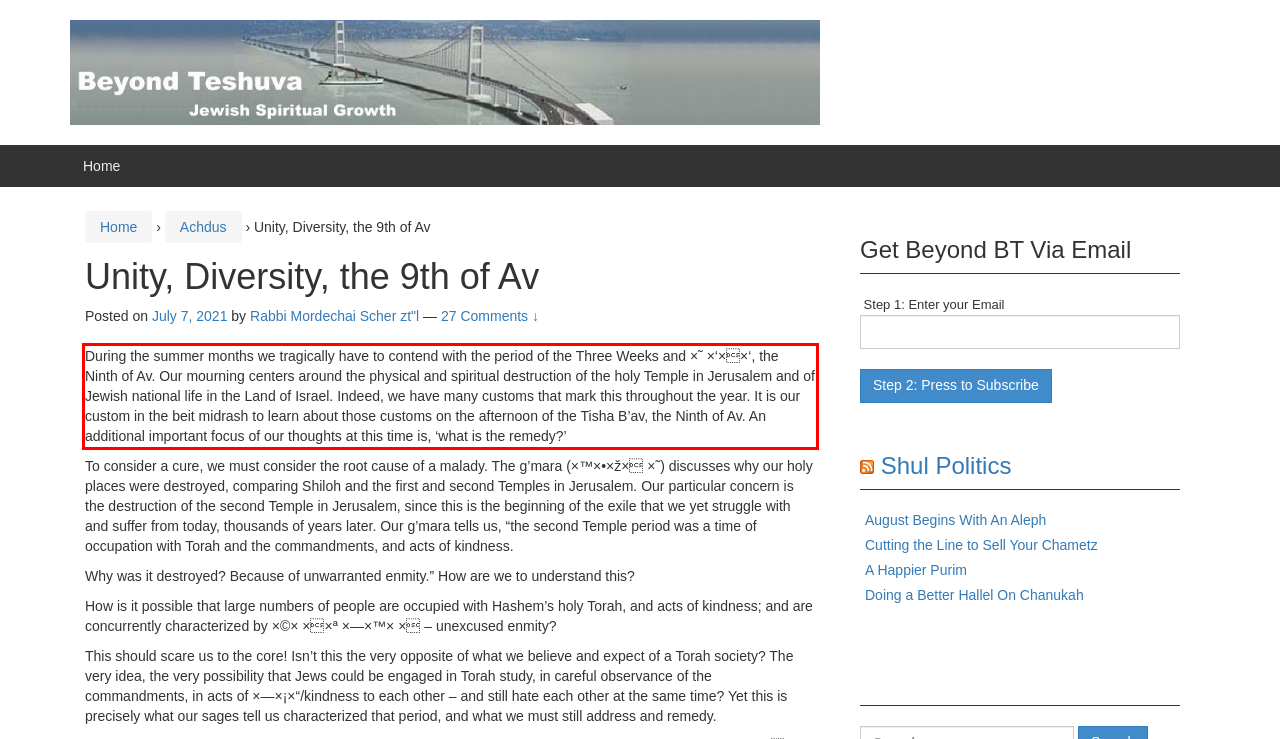Given a webpage screenshot with a red bounding box, perform OCR to read and deliver the text enclosed by the red bounding box.

During the summer months we tragically have to contend with the period of the Three Weeks and ×˜ ×‘××‘, the Ninth of Av. Our mourning centers around the physical and spiritual destruction of the holy Temple in Jerusalem and of Jewish national life in the Land of Israel. Indeed, we have many customs that mark this throughout the year. It is our custom in the beit midrash to learn about those customs on the afternoon of the Tisha B’av, the Ninth of Av. An additional important focus of our thoughts at this time is, ‘what is the remedy?’